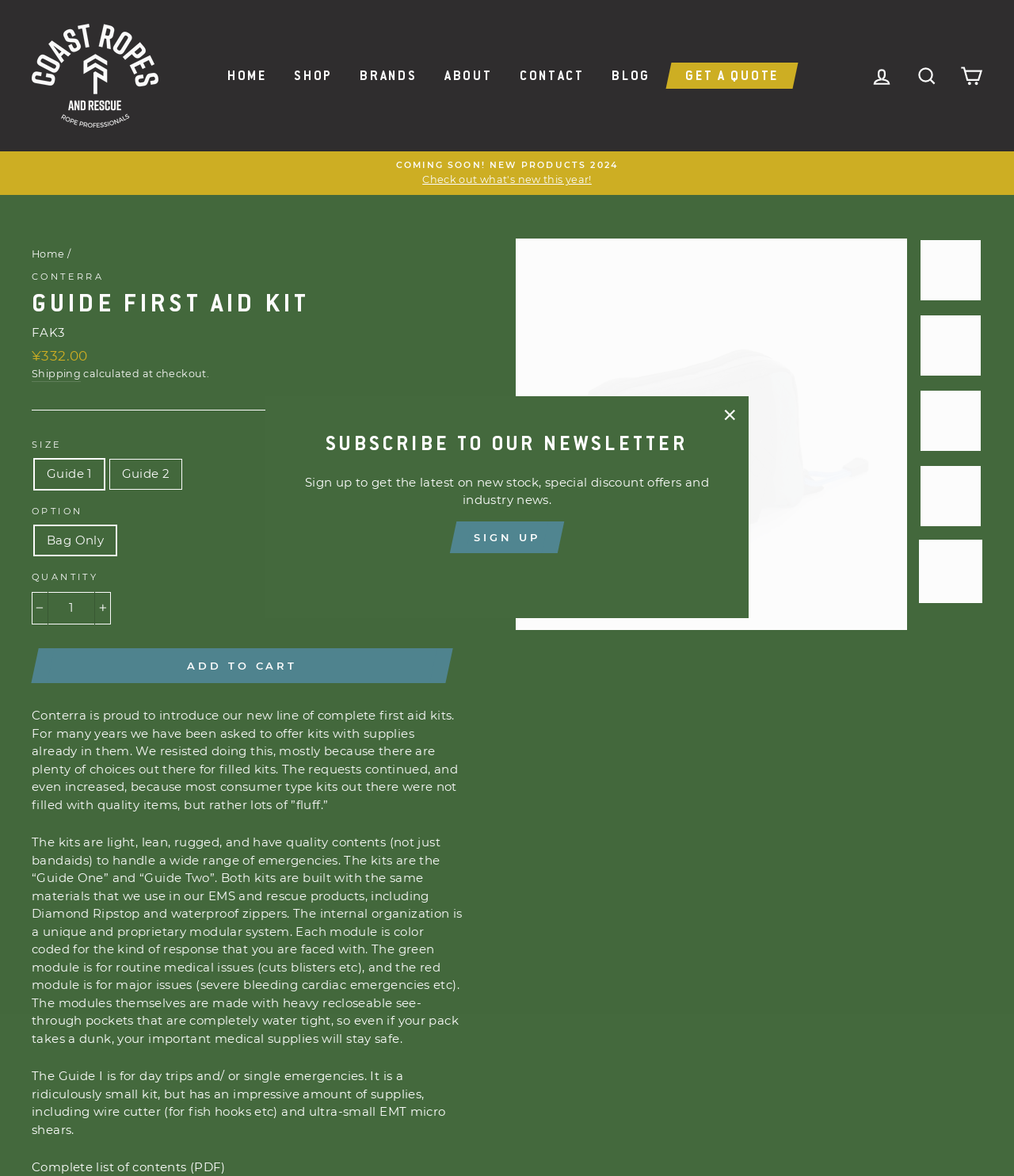What is the material used to make the kits?
Look at the image and provide a short answer using one word or a phrase.

Diamond Ripstop